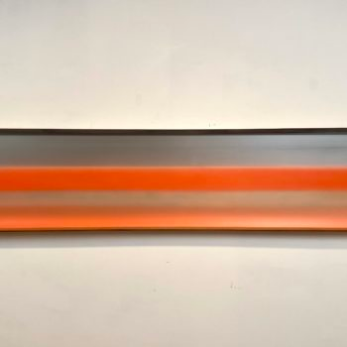What is the dominant color at the center of the artwork?
Provide a detailed answer to the question, using the image to inform your response.

According to the caption, the artwork features a gradient of colors, transitioning from a bold orange at the center to softer shades of gray on either end, which suggests that the dominant color at the center of the artwork is orange.